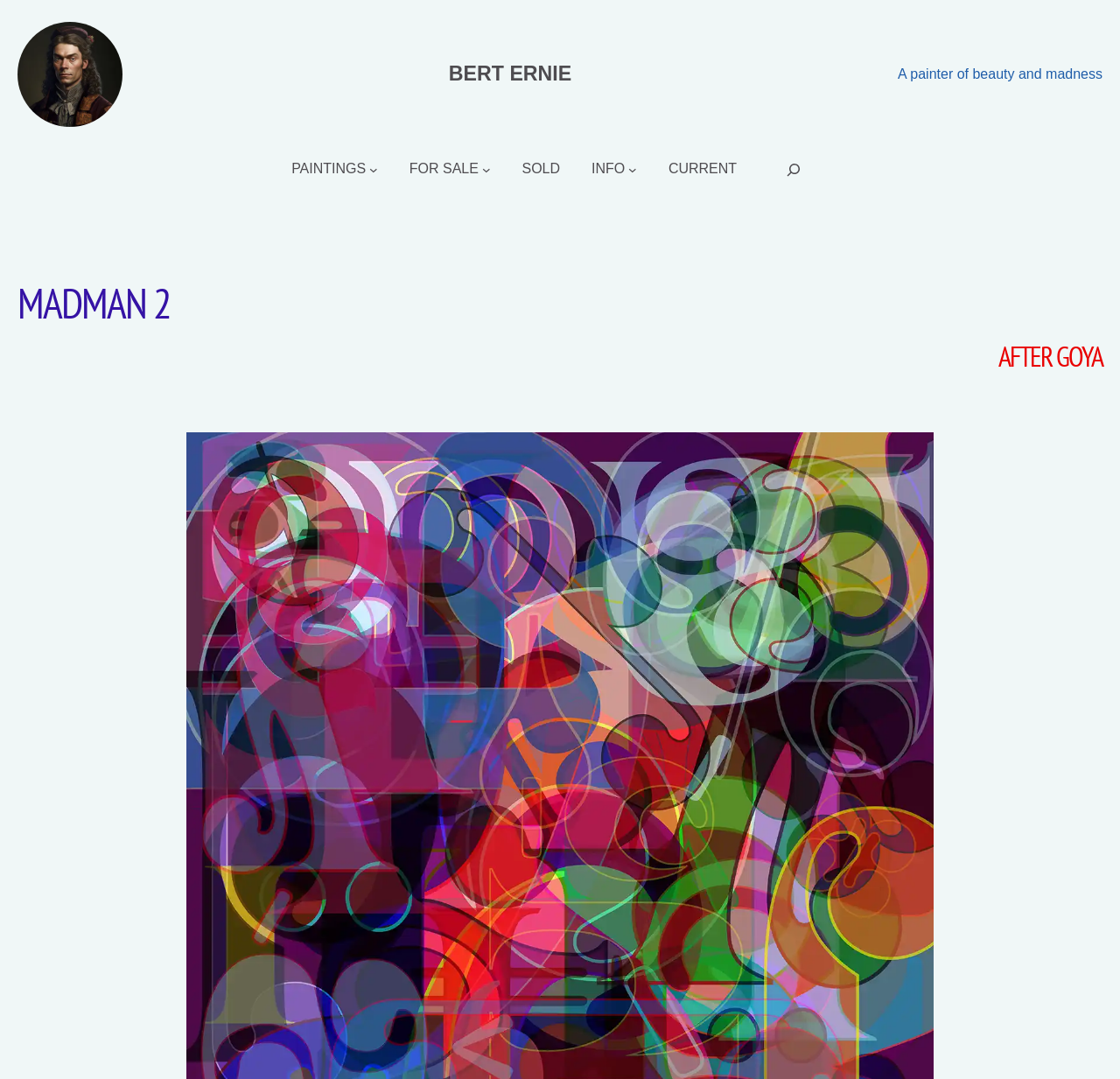Pinpoint the bounding box coordinates of the element to be clicked to execute the instruction: "Explore current page".

[0.597, 0.14, 0.658, 0.174]